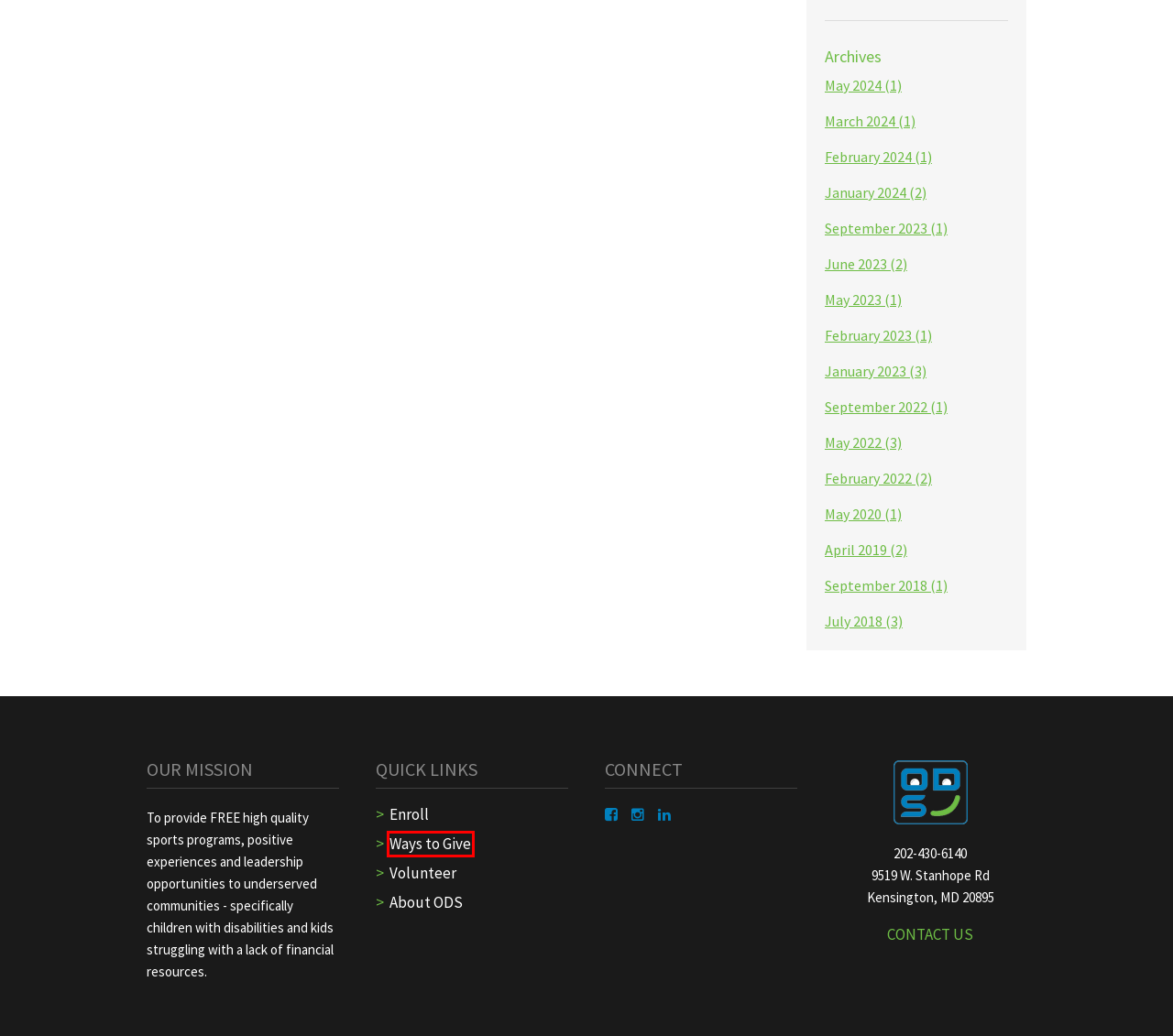Given a webpage screenshot with a UI element marked by a red bounding box, choose the description that best corresponds to the new webpage that will appear after clicking the element. The candidates are:
A. Open Door Sports - ODS Programming Fund
B. Open Door Sports | Ways to Give
C. Open Door Sports | About ODS
D. Open Door Sports | Login
E. Open Door Sports
F. Open Door Sports | Enroll
G. Open Door Sports | ODS Events
H. Open Door Sports | Volunteer

B